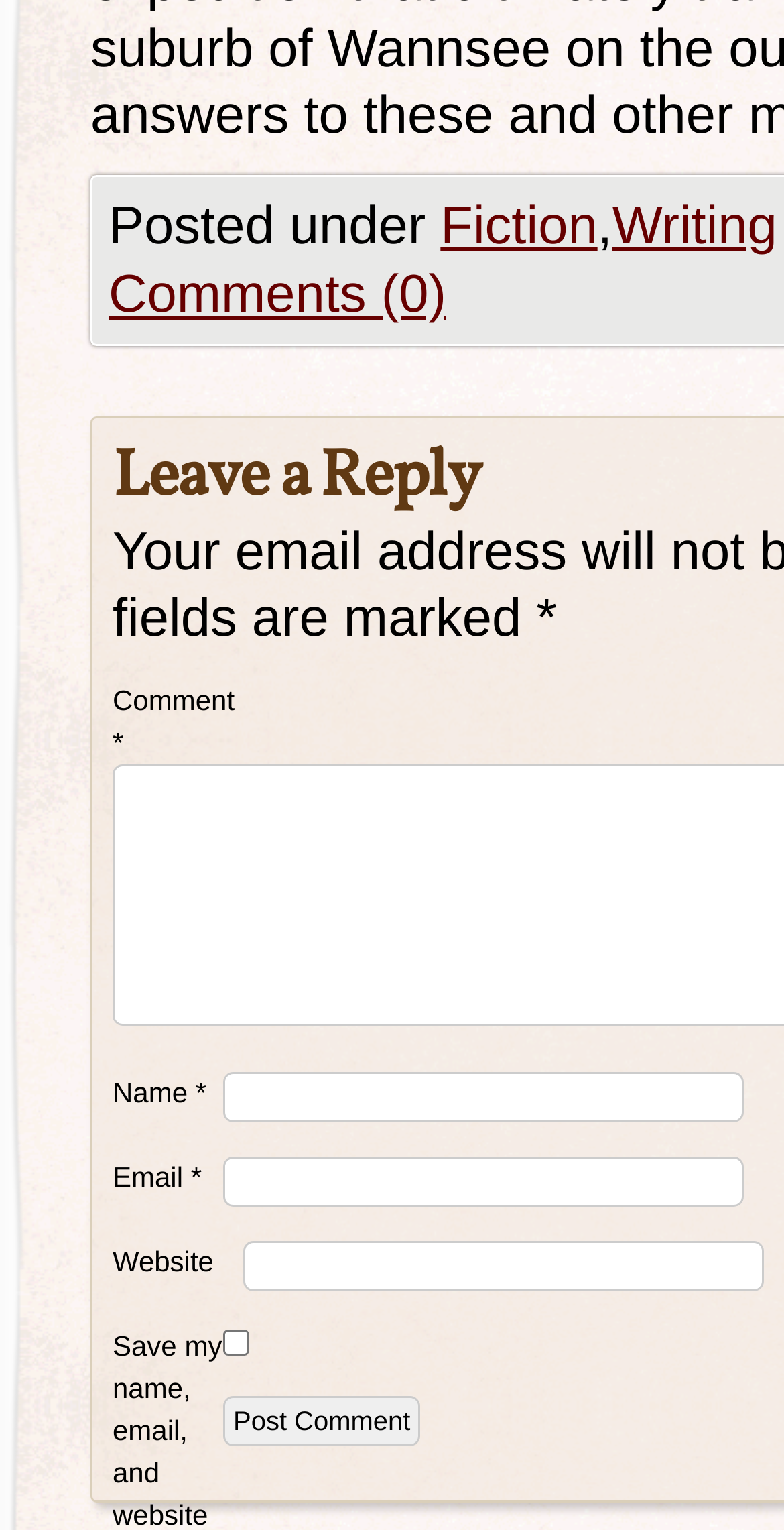Using the information shown in the image, answer the question with as much detail as possible: How many links are in the top section?

The top section of the webpage contains three links: 'Fiction', 'Writing', and 'Comments (0)'. These links are positioned horizontally next to each other, indicating that they are part of the same section.